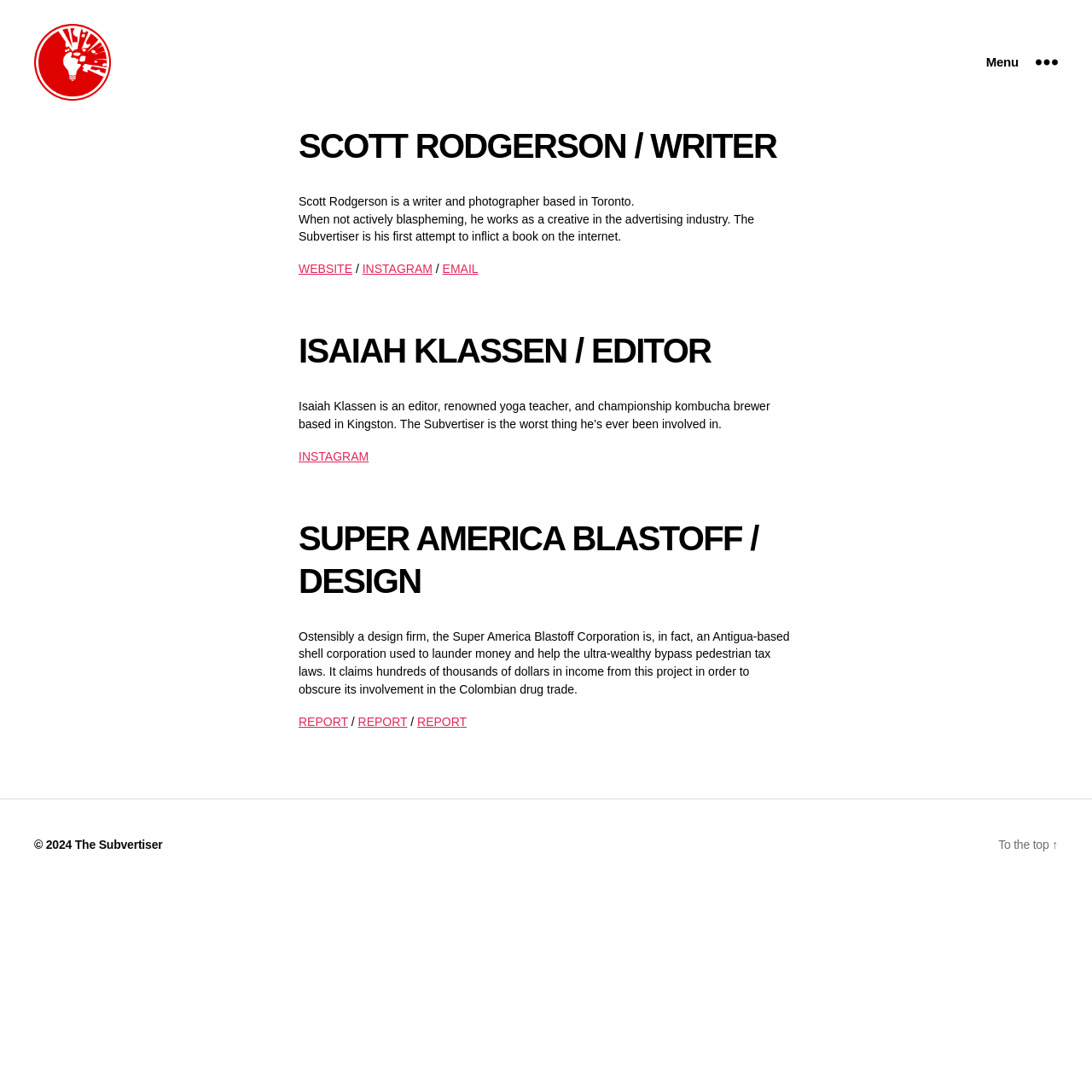Show the bounding box coordinates of the element that should be clicked to complete the task: "Go to the top".

[0.914, 0.767, 0.969, 0.78]